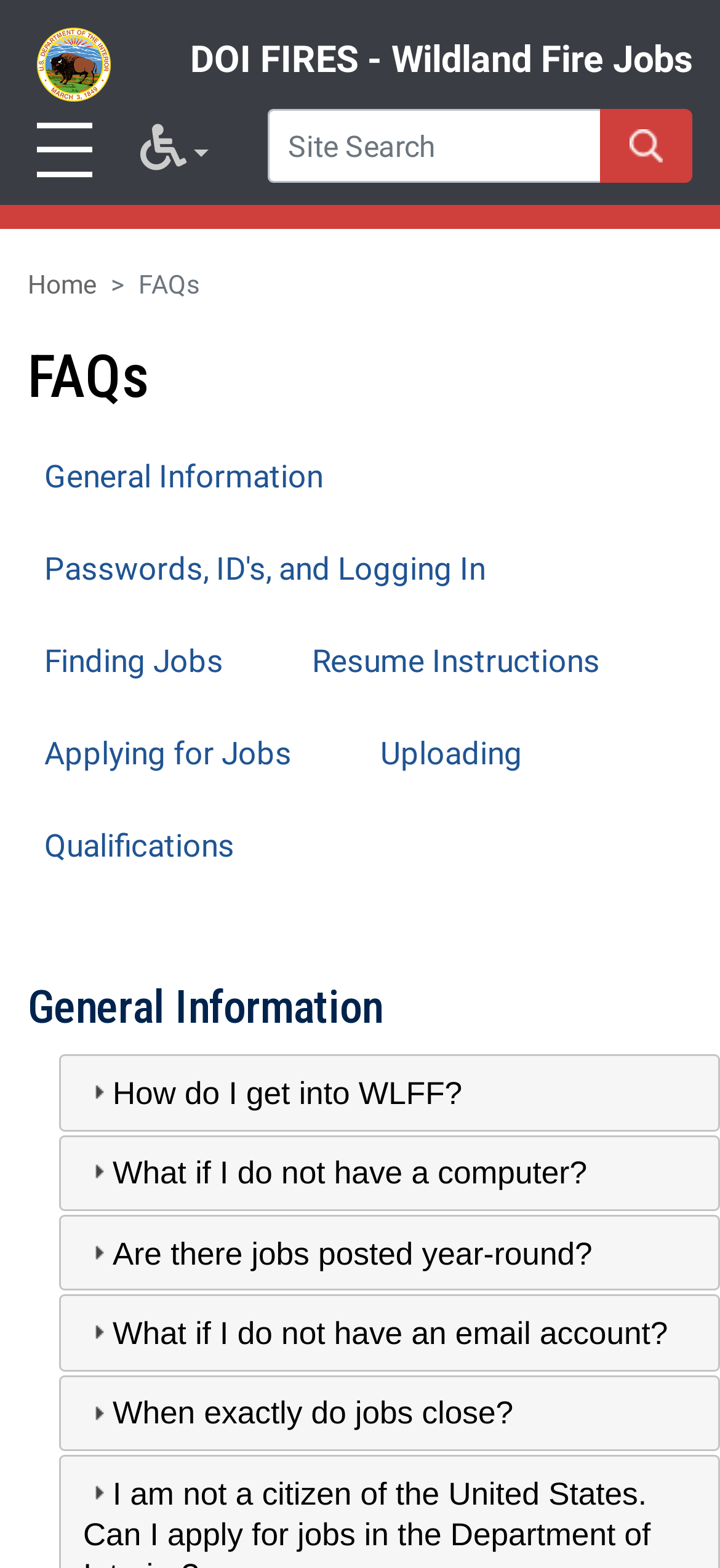Please indicate the bounding box coordinates for the clickable area to complete the following task: "Expand How do I get into WLFF?". The coordinates should be specified as four float numbers between 0 and 1, i.e., [left, top, right, bottom].

[0.082, 0.672, 1.0, 0.721]